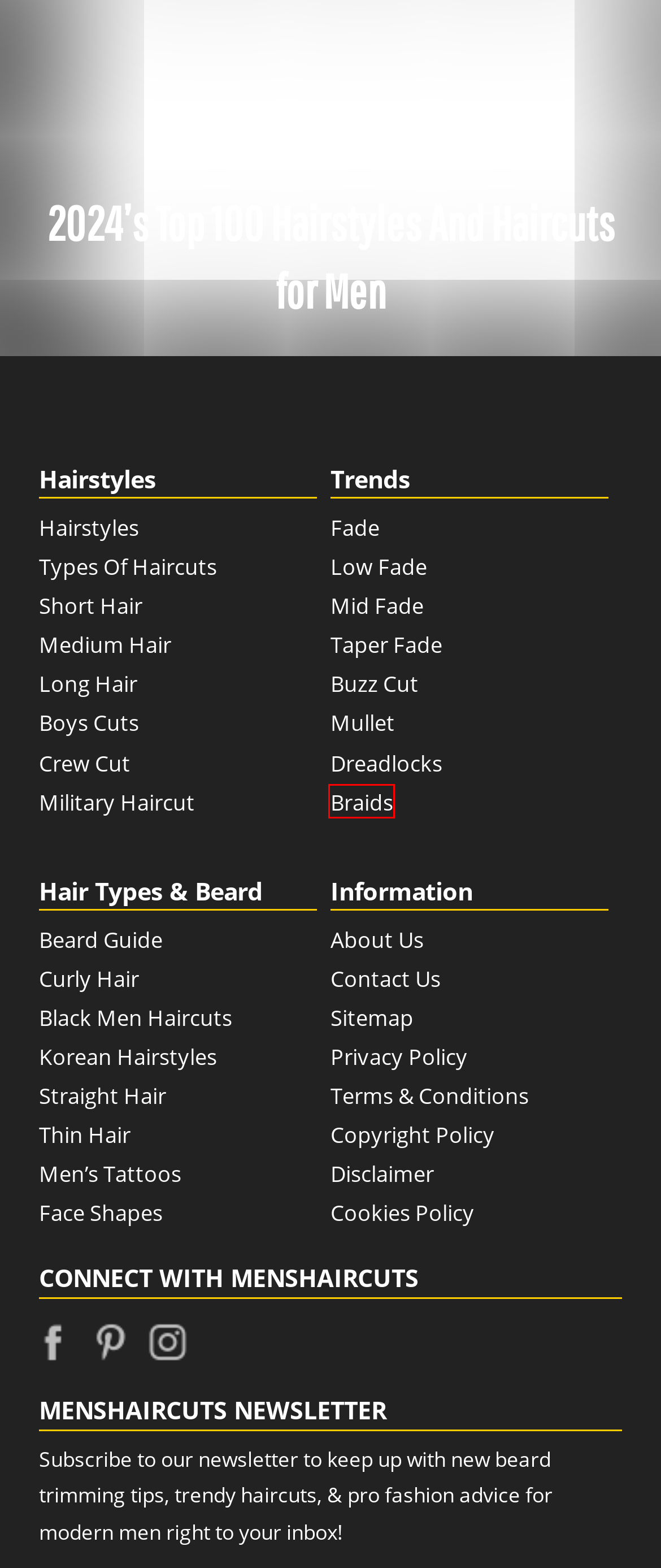Given a screenshot of a webpage featuring a red bounding box, identify the best matching webpage description for the new page after the element within the red box is clicked. Here are the options:
A. 45 Mens Hairstyles For Thin Hair To Add More Volume
B. 75+ New Boys Haircuts For A Stylish 2024
C. Top 50 Braids For Men To Copy This Year - Mens Haircuts
D. 50 Dreadlocks For Men That Evoke Inspiration
E. 33 Raw Beard Styles to Elevate Your Look in 2024
F. 40 Exelant Hairstyles For Men With Straight Hair
G. Korean Hairstyles For Men That Make You Feel Like Celebs
H. Mens Haircuts And Hairstyles: Inspiring Ideas And Expert Tips

C